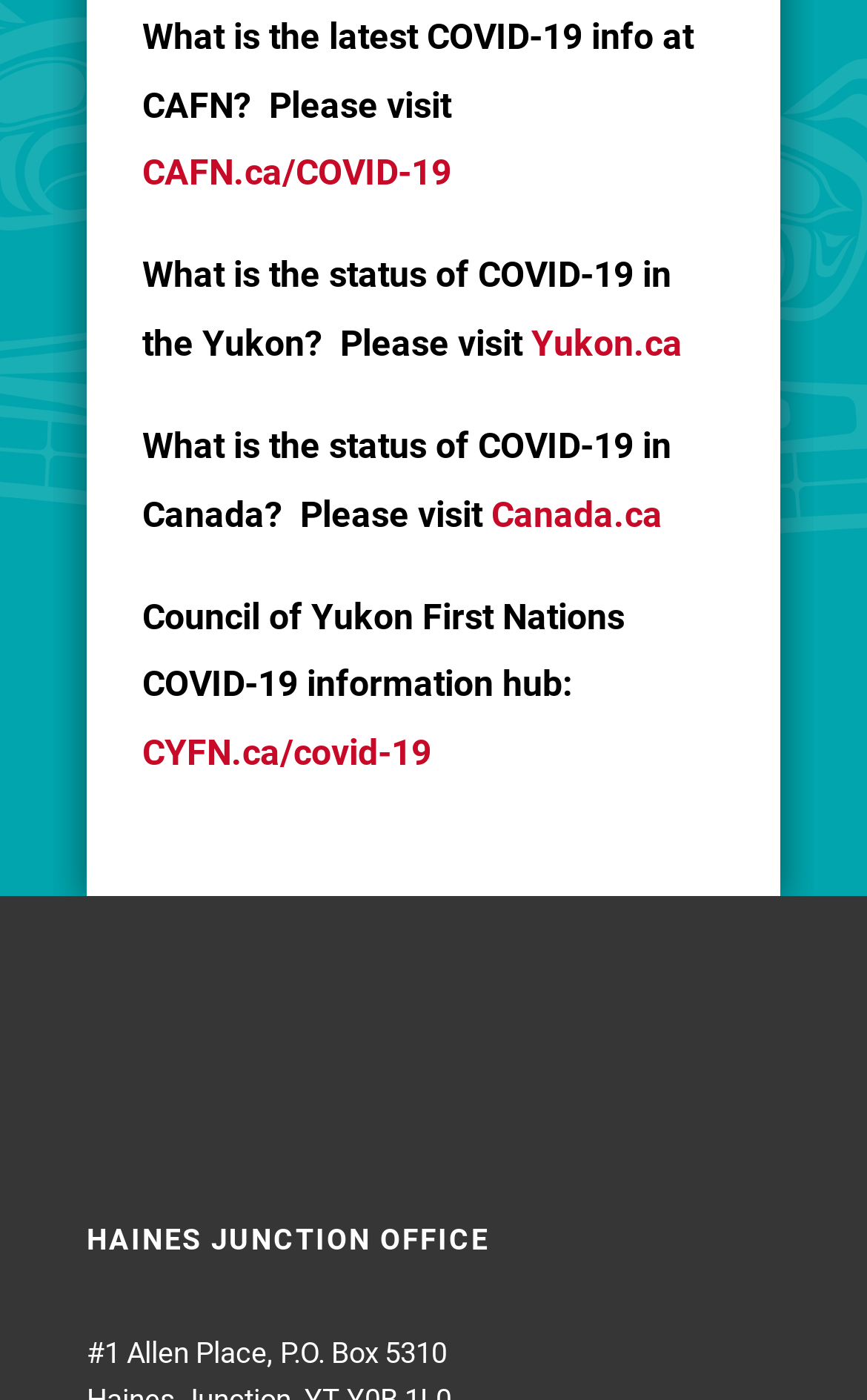What is the name of the office location?
Please give a detailed and elaborate answer to the question based on the image.

The name of the office location is mentioned in the static text element at the bottom of the webpage, which reads 'HAINES JUNCTION OFFICE', indicating that it is the name of the office location.